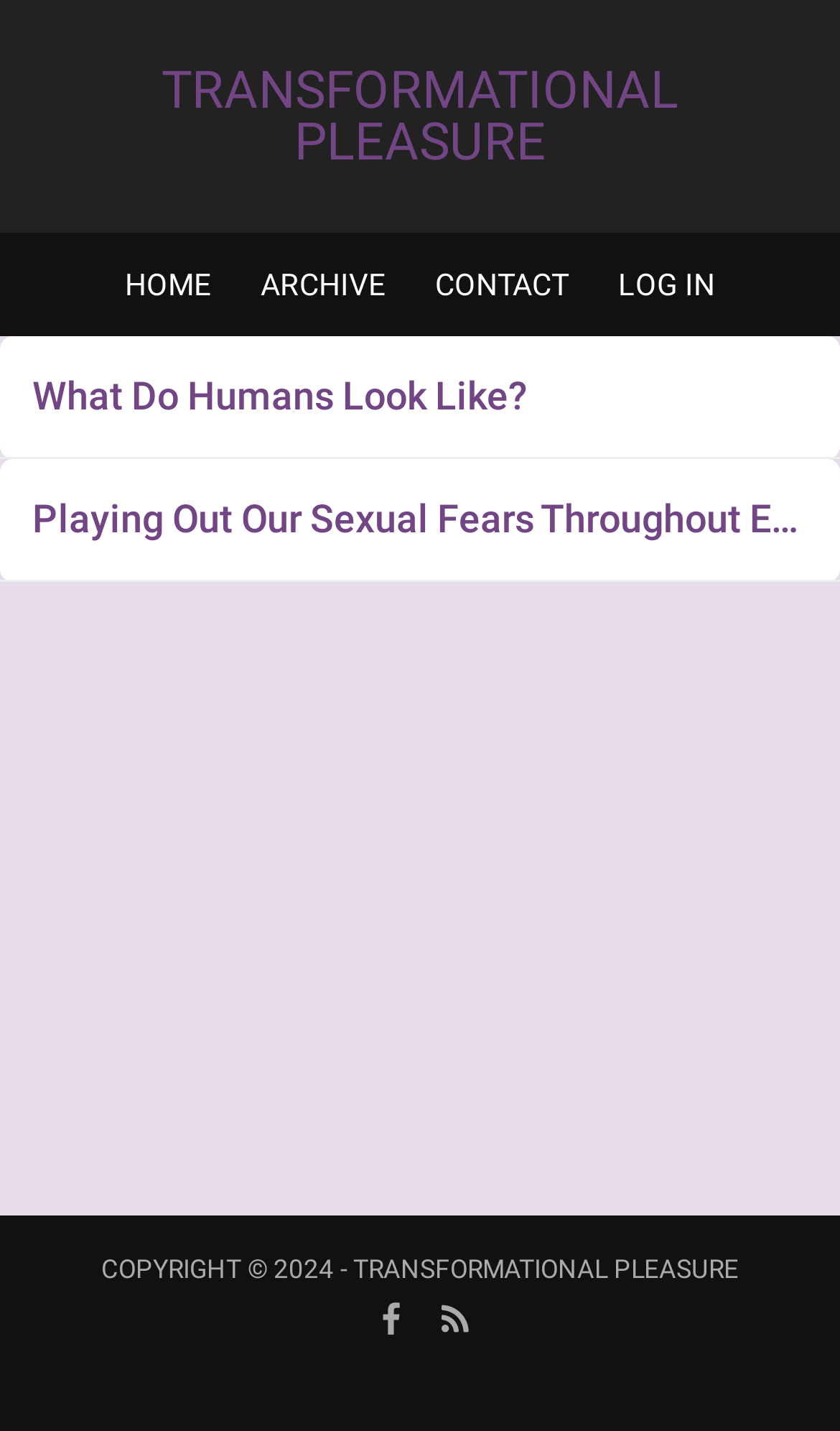Provide the bounding box coordinates for the UI element that is described as: "Archive".

[0.31, 0.187, 0.459, 0.211]